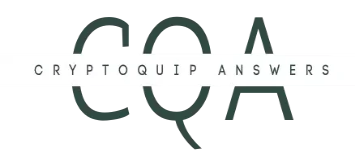What type of puzzles does the image relate to?
Use the image to give a comprehensive and detailed response to the question.

The image features the text 'CRYPTOQUIP ANSWERS' and is described as a key visual element for the section dedicated to providing answers for Cryptoquip puzzles, indicating a direct relation to this type of puzzle.